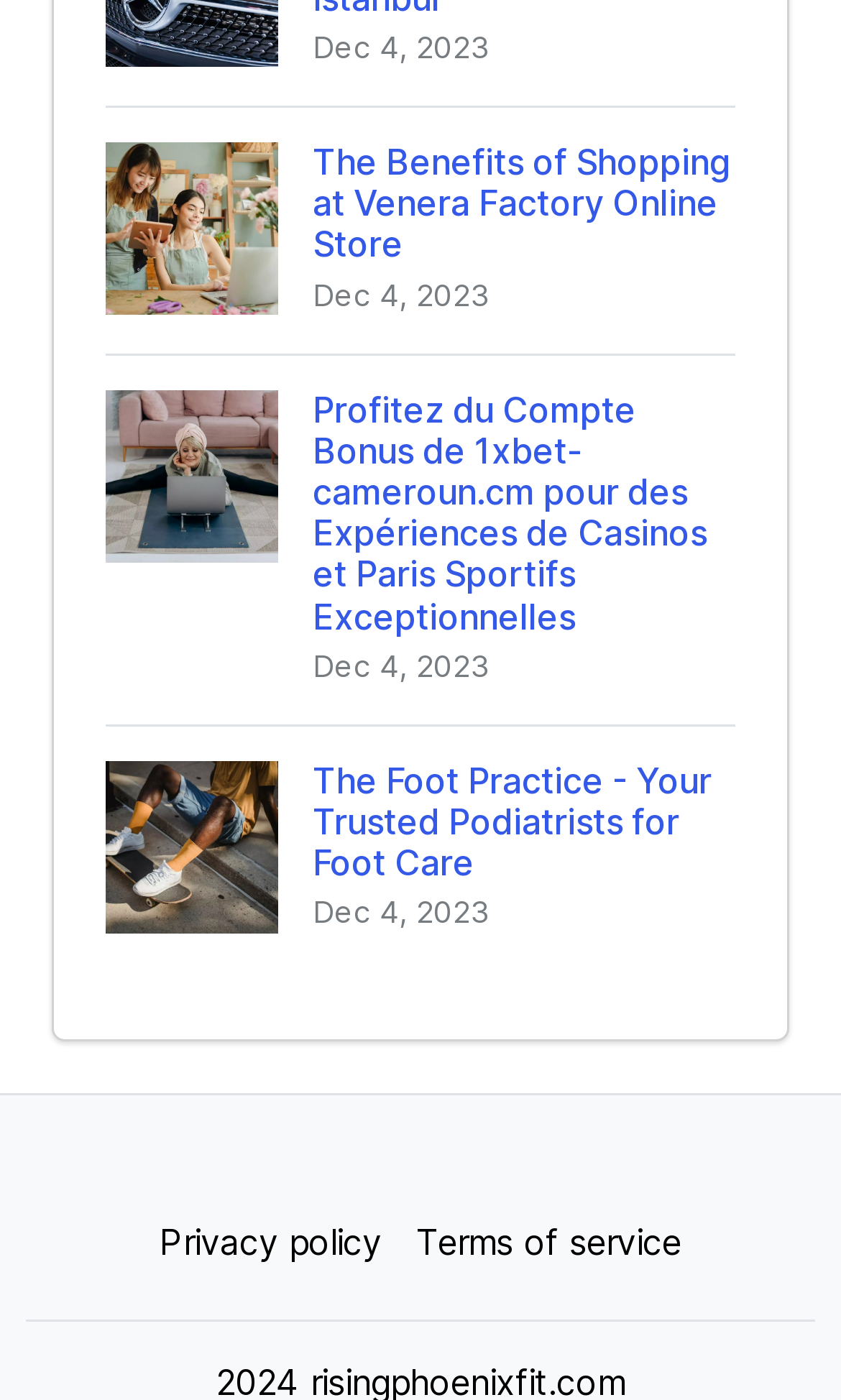What is the common date among the first three links?
Use the screenshot to answer the question with a single word or phrase.

Dec 4, 2023